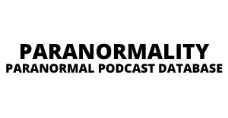Explain in detail what you see in the image.

The image prominently features the title "PARANORMALITY," followed by the subtitle "PARANORMAL PODCAST DATABASE." The text is displayed in a bold font, emphasizing its thematic focus on paranormal topics and podcasts. This graphical representation serves as a welcoming header for those interested in exploring a collection of paranormal-themed audio content, such as shows discussing supernatural events, ghost stories, or unexplained phenomena. The clean and clear design ensures accessibility and invites listeners to delve into the mysterious world of the paranormal through various podcast episodes.